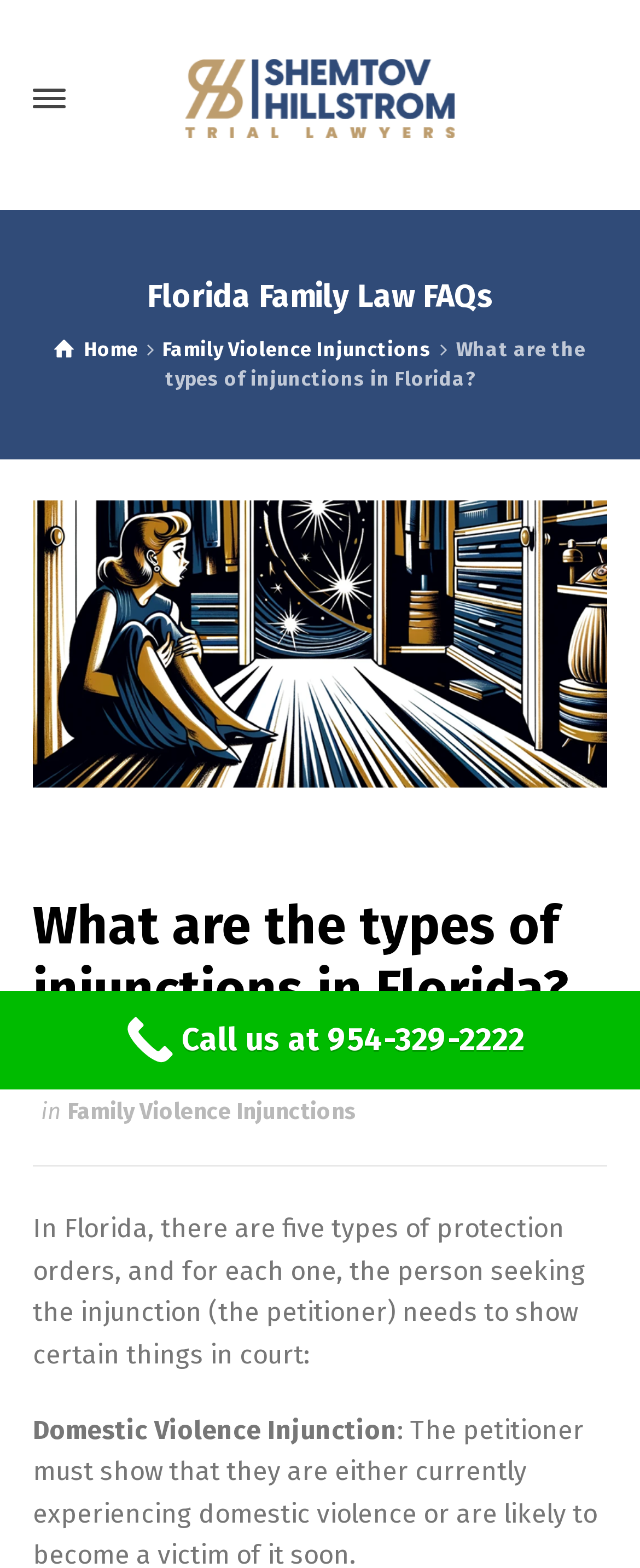Explain the features and main sections of the webpage comprehensively.

This webpage is about Florida Family Law FAQs, specifically discussing the types of injunctions in Florida. At the top, there is a logo of Shemtov Hillstrom - Trial Lawyers in South Florida, accompanied by a link to the law firm's homepage. Below the logo, there is a heading "Florida Family Law FAQs" that separates the top section from the main content.

On the left side, there are navigation links, including "Home" and "Family Violence Injunctions". The main content starts with a heading "What are the types of injunctions in Florida?" followed by a brief introduction to the topic. There is a figure with a link to an unknown destination, possibly a social media icon.

The main content is divided into sections, with headings and paragraphs explaining the different types of protection orders in Florida, including Domestic Violence Injunction. There are also links to related topics, such as "Family Violence Injunctions" and a specific date, "December 21, 2023".

At the bottom of the page, there is a search box labeled "search" and a "Close" button, possibly for a popup or modal window. On the bottom right, there is a call-to-action link "Call us at 954-329-2222".